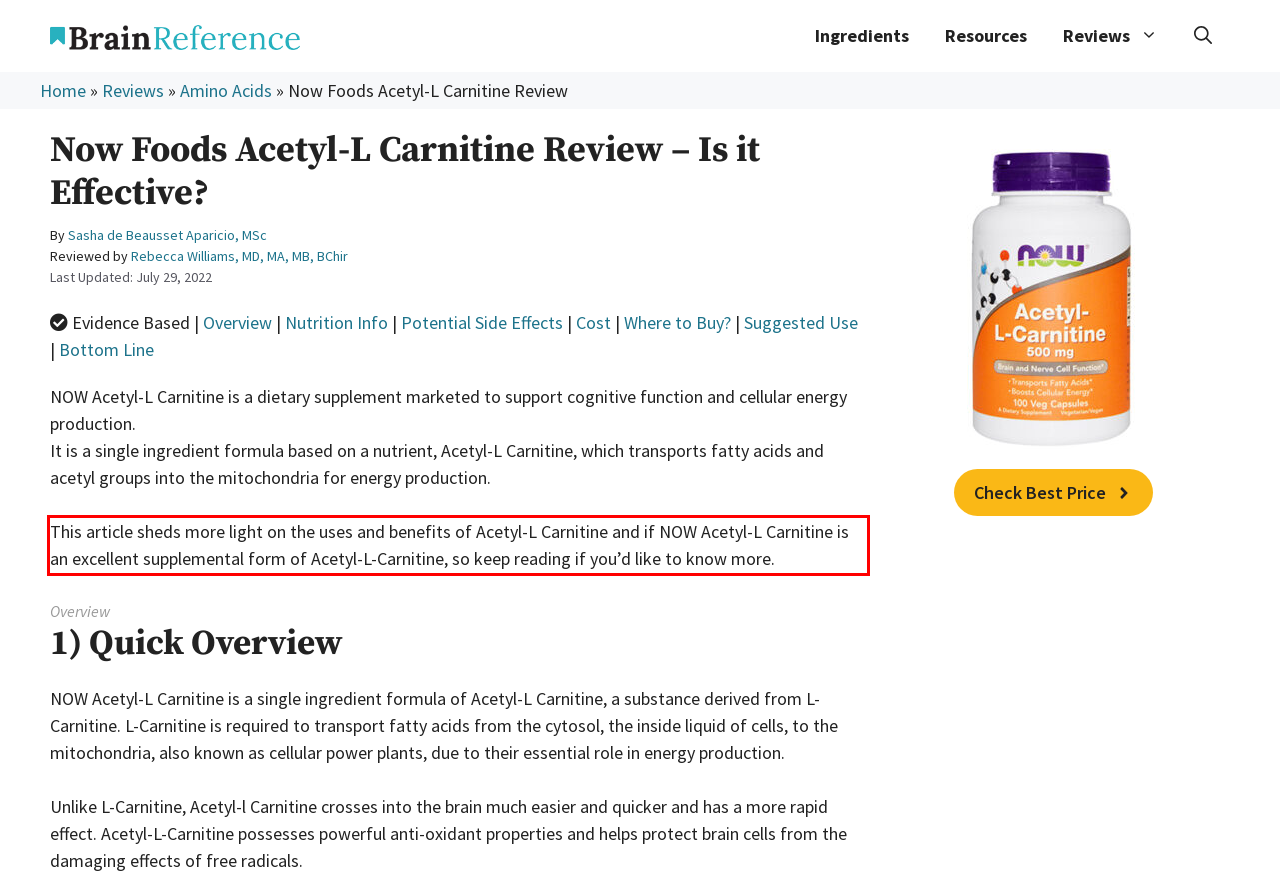Using the provided screenshot of a webpage, recognize the text inside the red rectangle bounding box by performing OCR.

This article sheds more light on the uses and benefits of Acetyl-L Carnitine and if NOW Acetyl-L Carnitine is an excellent supplemental form of Acetyl-L-Carnitine, so keep reading if you’d like to know more.